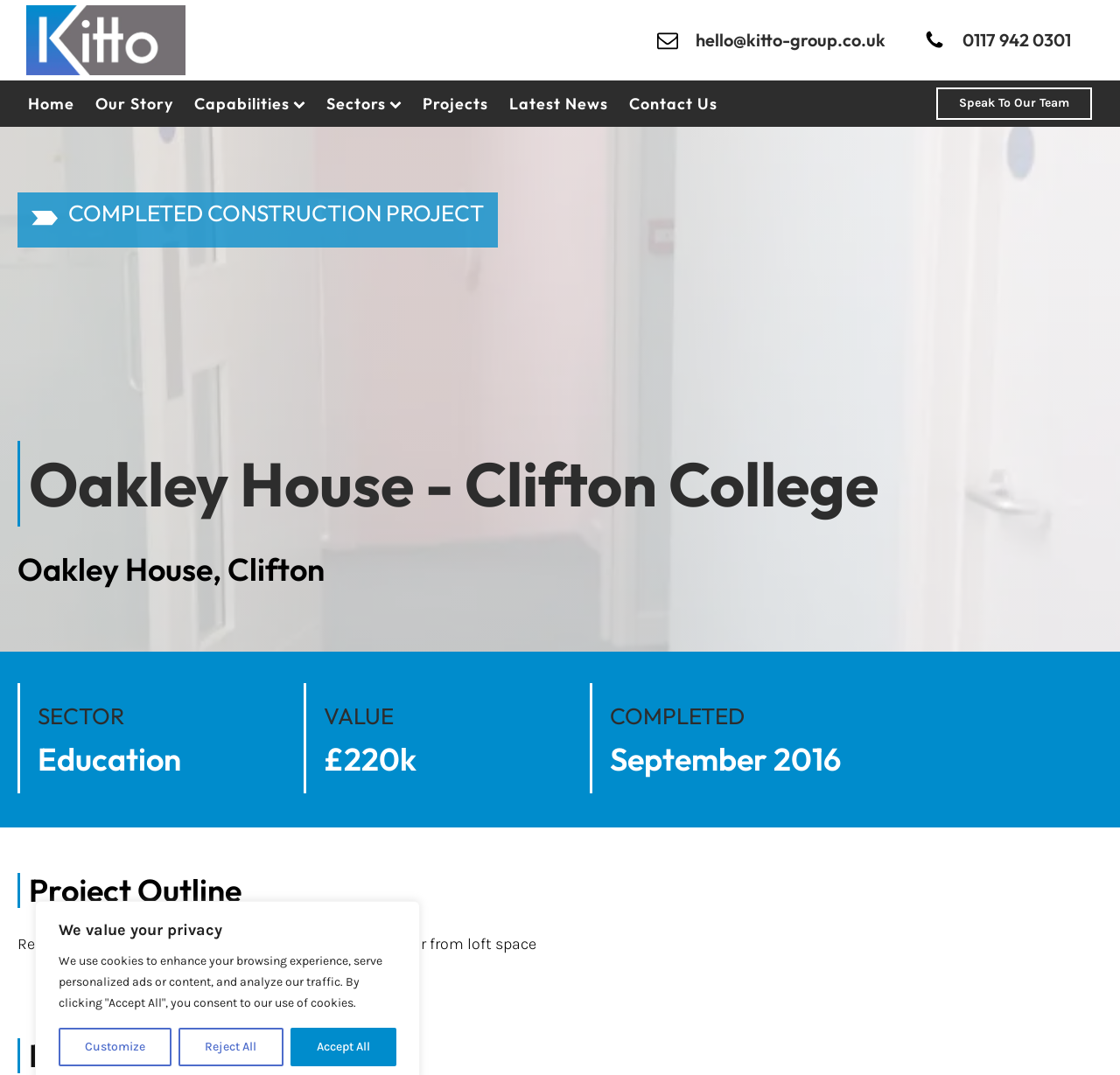Show the bounding box coordinates for the HTML element described as: "Speak To Our Team".

[0.836, 0.081, 0.975, 0.112]